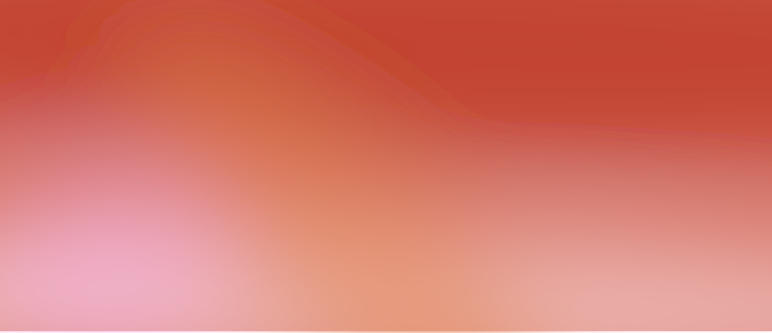Formulate a detailed description of the image content.

This image features a visually appealing banner promoting "ExpressVPN." The banner highlights an enticing offer to get three months free with an annual subscription, making it a standout choice for users looking to enhance their online privacy and access streaming services. Accompanied by a gradient of warm colors, the design evokes a sense of urgency and excitement regarding the promotional deal. The background artfully blends shades of red and pink, drawing attention to the text and the overall message. This graphic is ideal for users interested in reliable VPN solutions, especially for streaming various content worldwide.